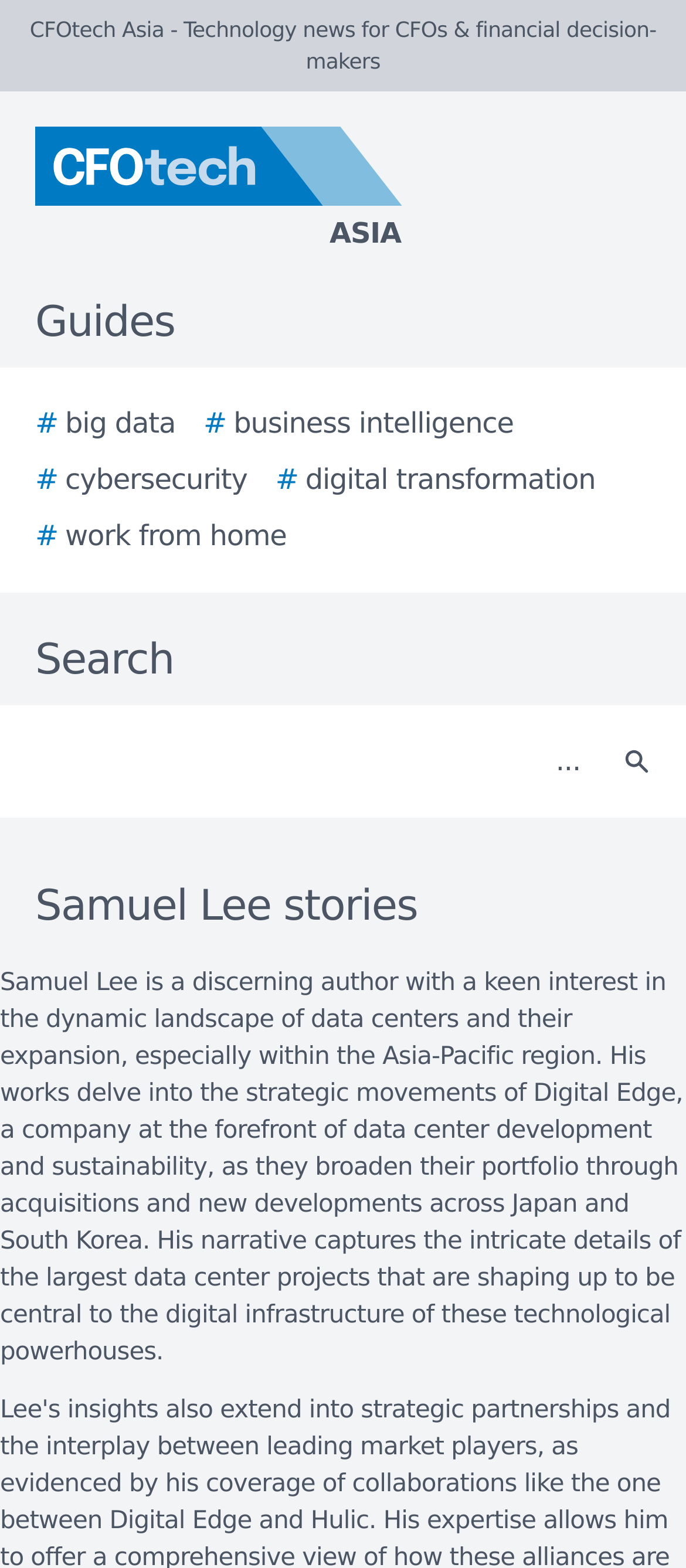What is the purpose of the textbox?
Carefully analyze the image and provide a thorough answer to the question.

The answer can be found by looking at the textbox and the button next to it, which is labeled 'Search', indicating that the purpose of the textbox is to input search queries.